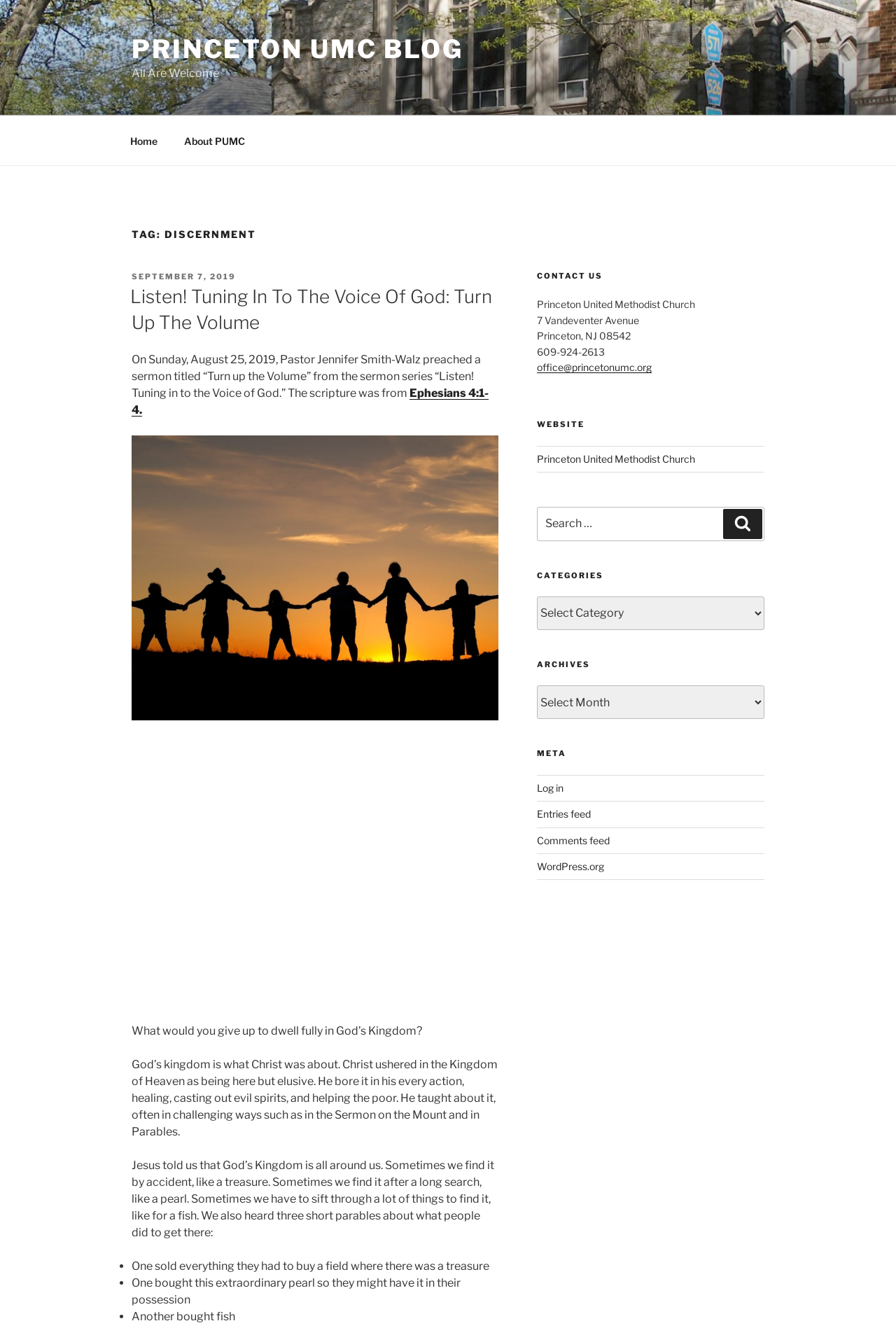Please provide the bounding box coordinates for the UI element as described: "A-Z of Patient Documents". The coordinates must be four floats between 0 and 1, represented as [left, top, right, bottom].

None